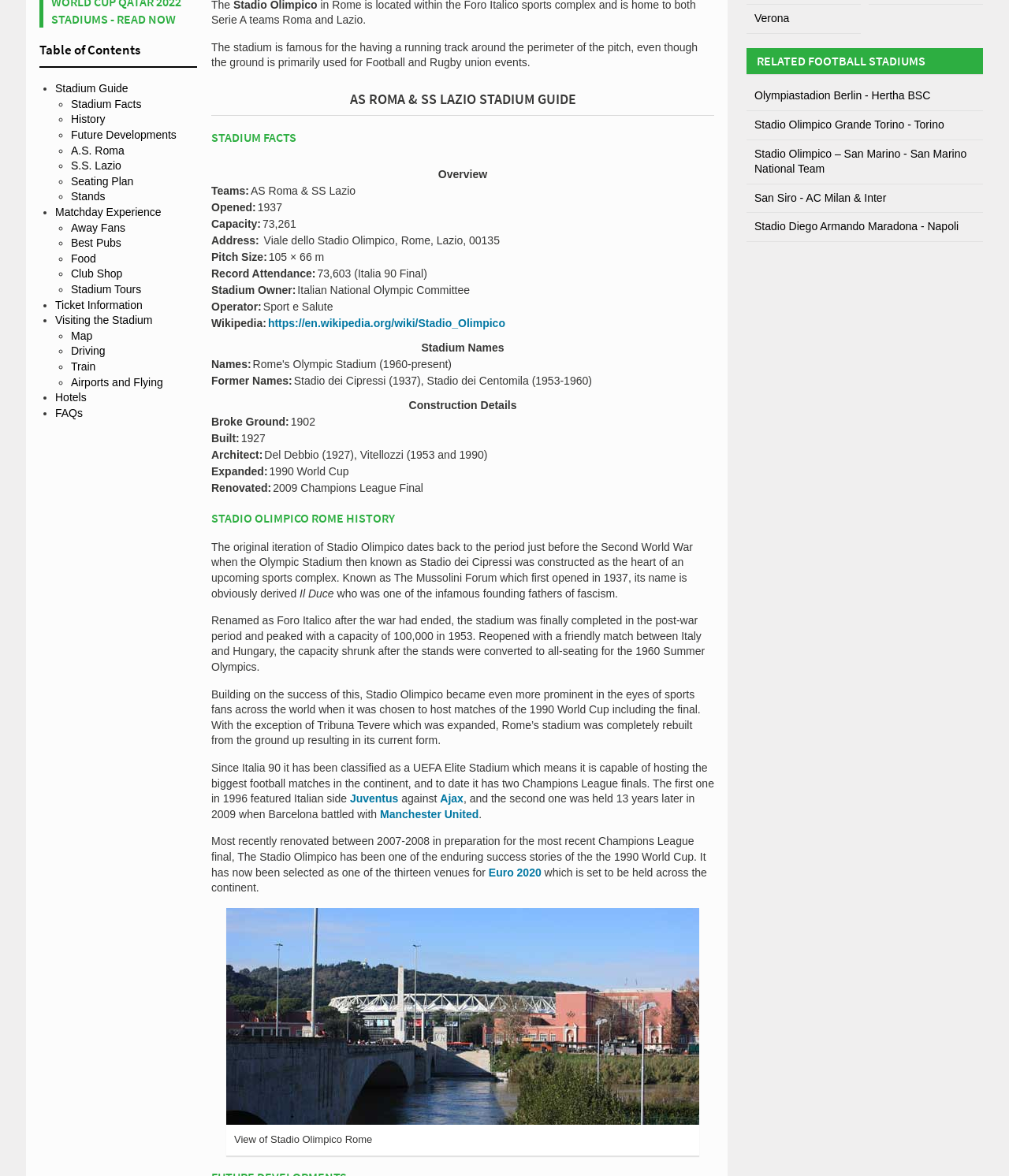Using the provided element description: "Ticket Information", identify the bounding box coordinates. The coordinates should be four floats between 0 and 1 in the order [left, top, right, bottom].

[0.055, 0.254, 0.141, 0.264]